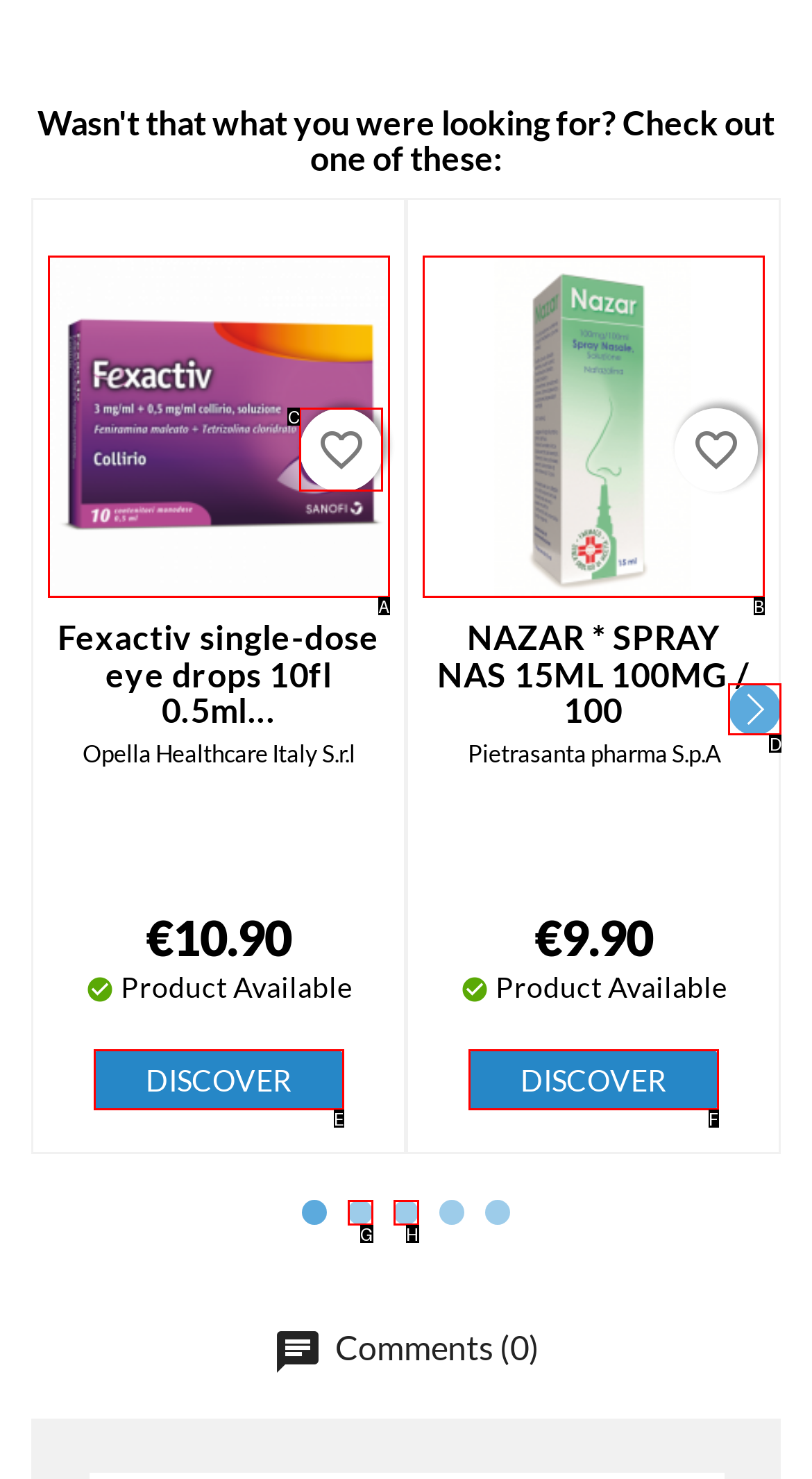Select the appropriate bounding box to fulfill the task: Go to next slide Respond with the corresponding letter from the choices provided.

D